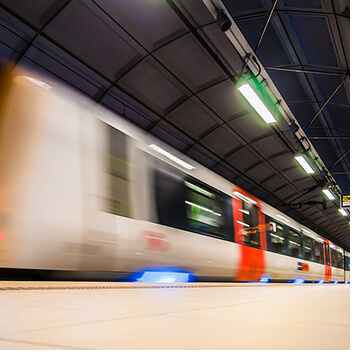Answer the question with a single word or phrase: 
What type of lights are illuminated on the train?

Blue lights